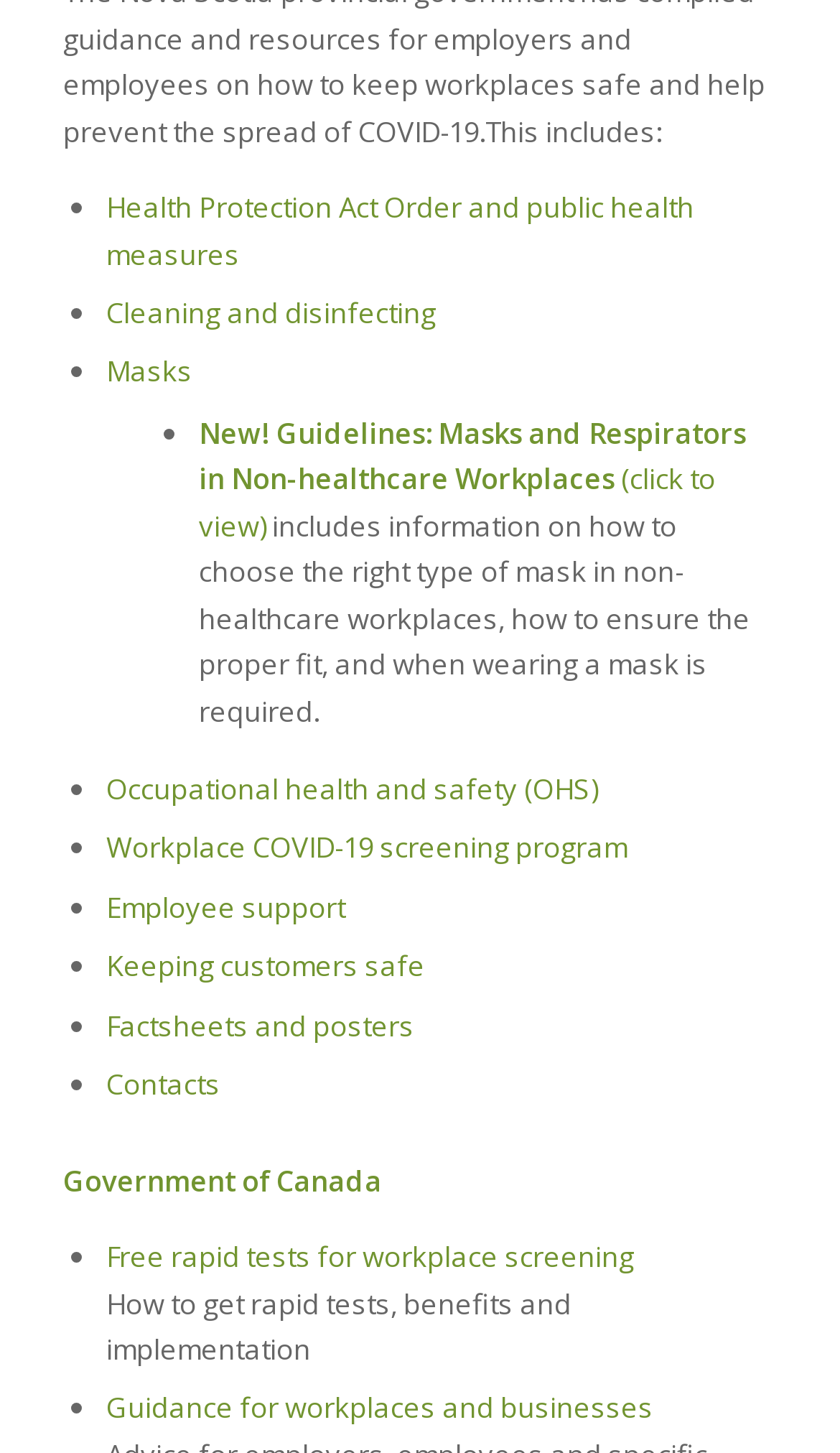Refer to the screenshot and answer the following question in detail:
What type of information can be found in the 'Factsheets and posters' link?

The link is likely to provide educational materials such as factsheets and posters that can be used to educate employees and customers on COVID-19 safety measures and guidelines.